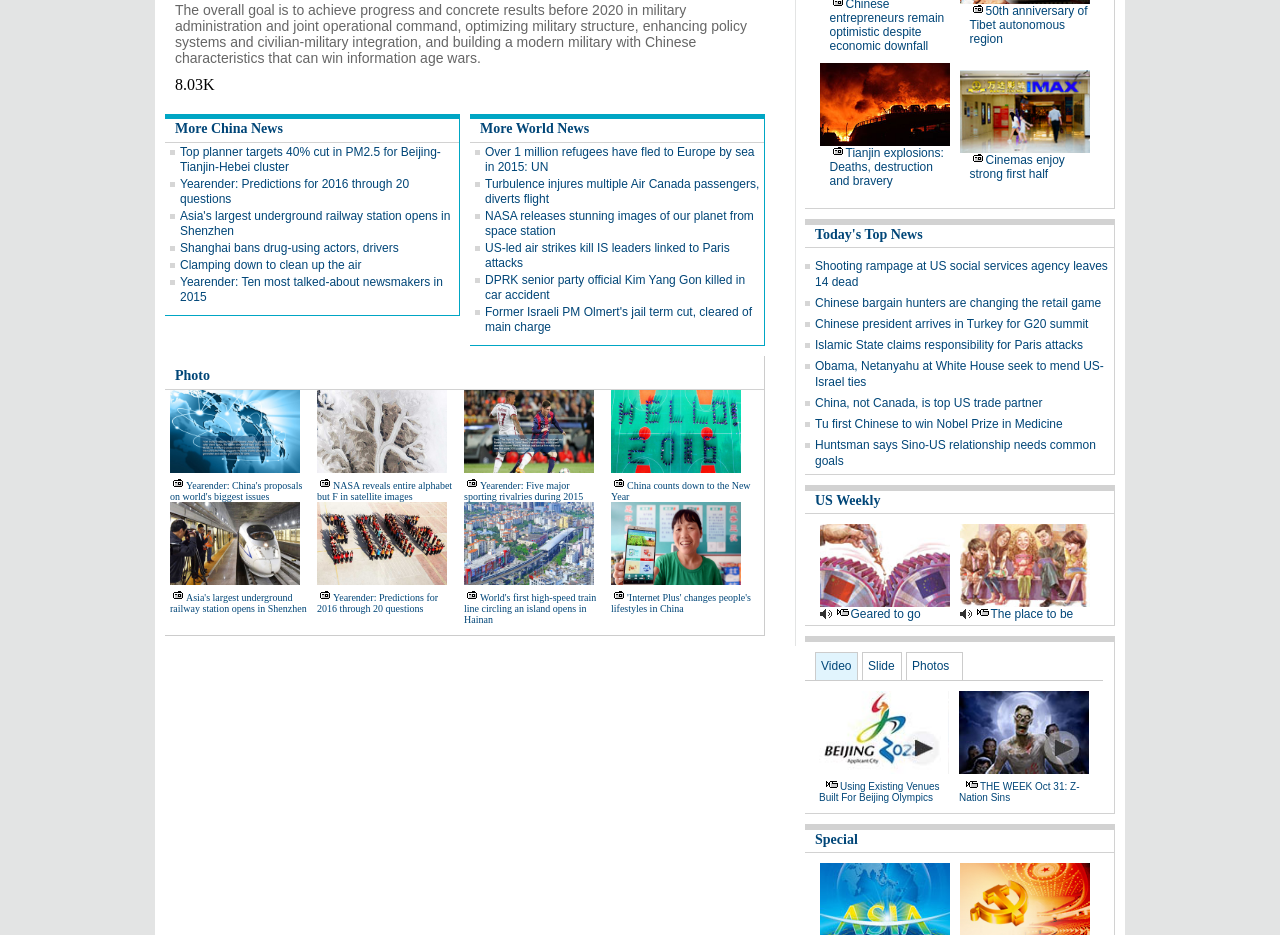What is the topic of the first news article?
Using the screenshot, give a one-word or short phrase answer.

Military administration